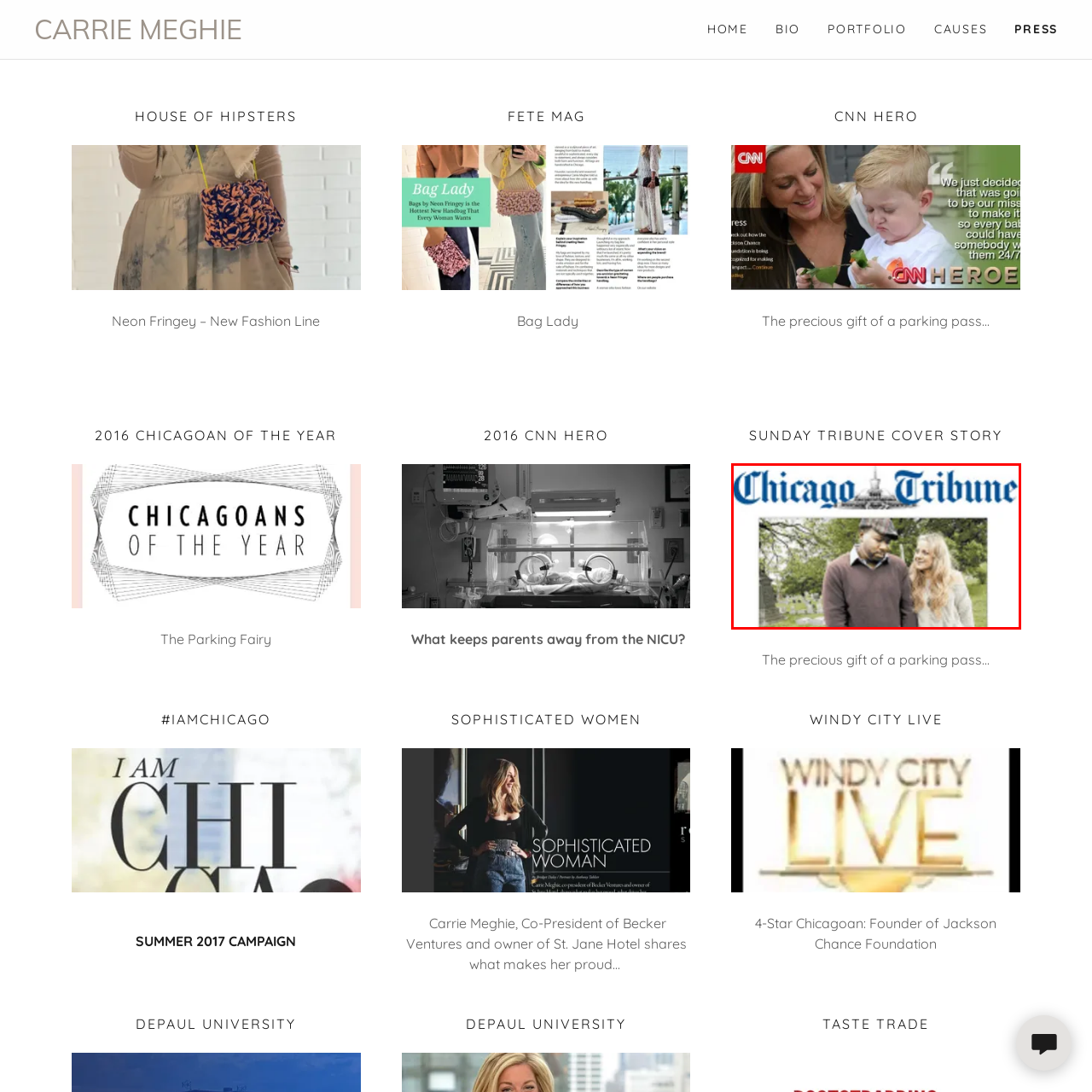Examine the portion of the image marked by the red rectangle, What is the woman's facial expression? Answer concisely using a single word or phrase.

Warm smile